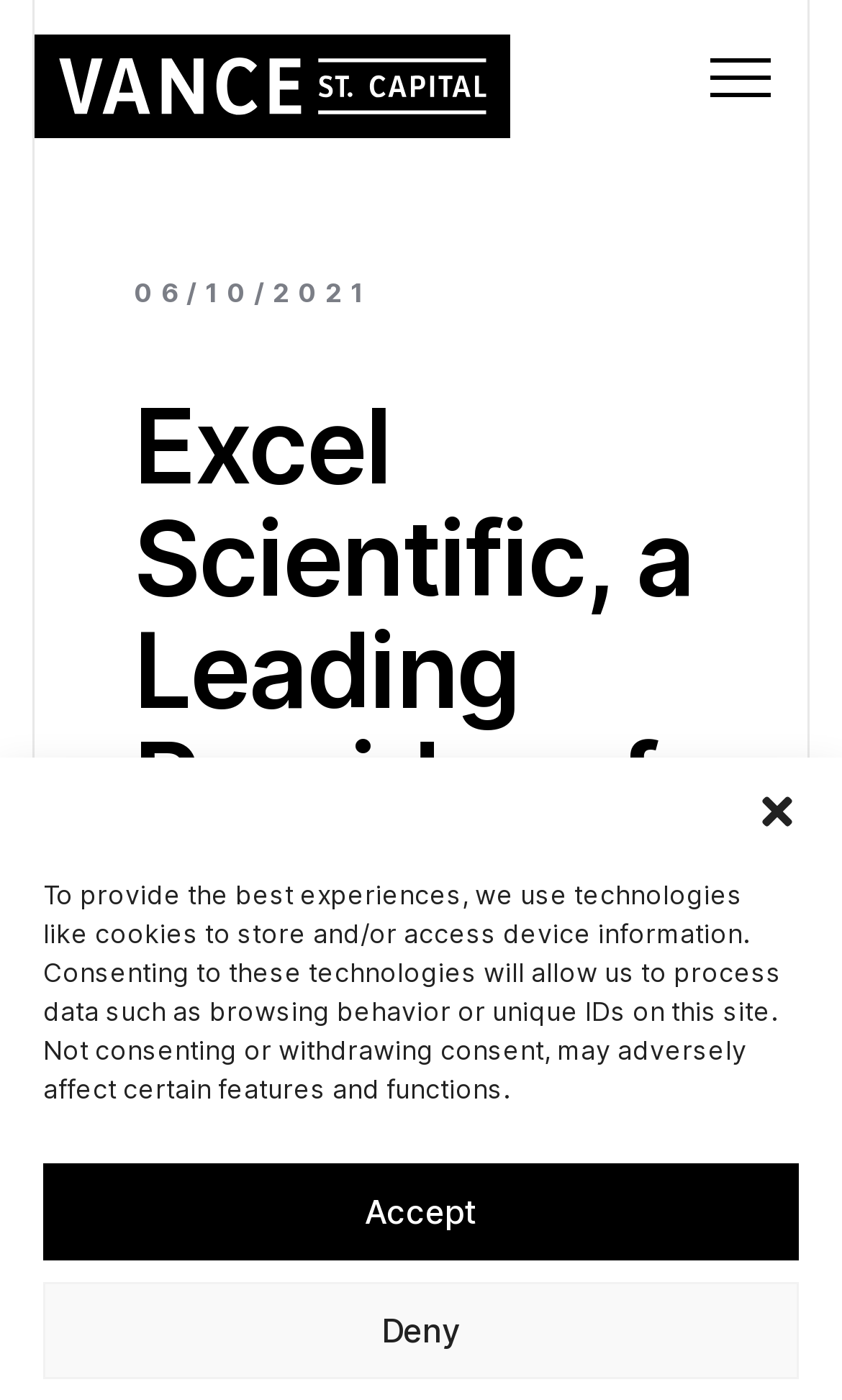Extract the main title from the webpage.

Excel Scientific, a Leading Provider of Microplate Sealing Films, Appoints Julie Cameron as Chief Executive Officer